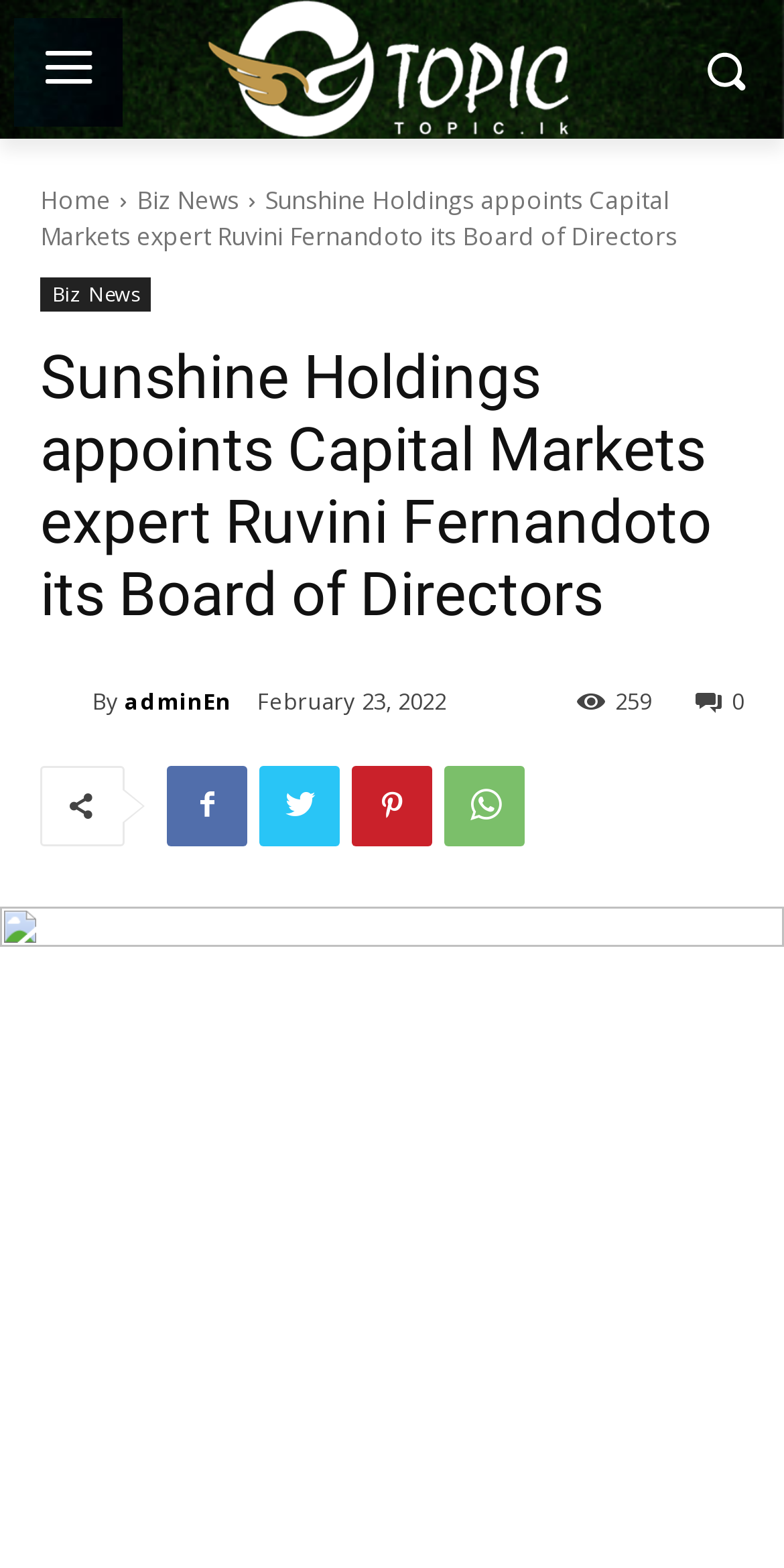Given the element description aria-label="Search", predict the bounding box coordinates for the UI element in the webpage screenshot. The format should be (top-left x, top-left y, bottom-right x, bottom-right y), and the values should be between 0 and 1.

[0.854, 0.009, 0.995, 0.08]